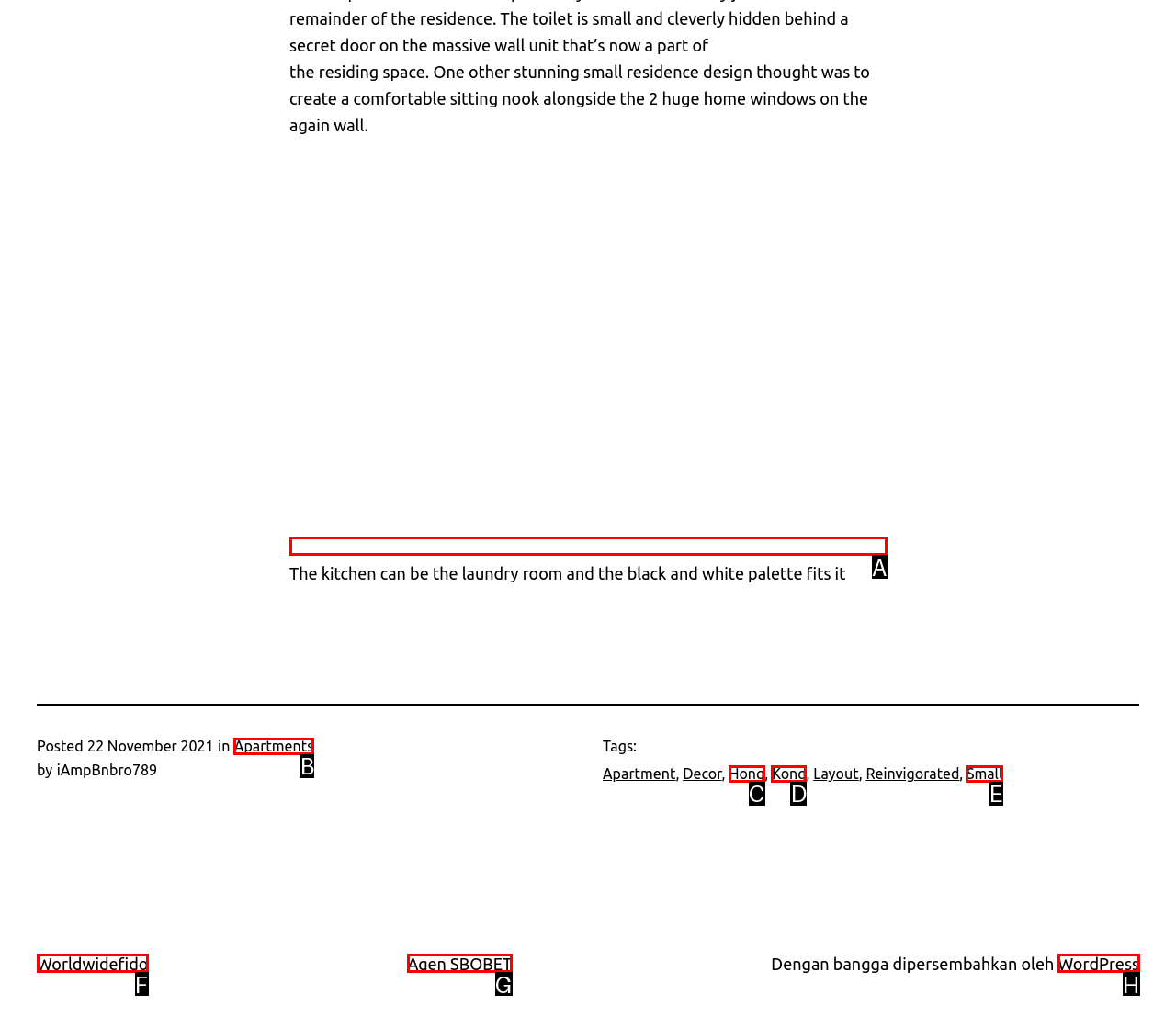Identify the correct UI element to click on to achieve the task: Click the link to view more about Apartments. Provide the letter of the appropriate element directly from the available choices.

B